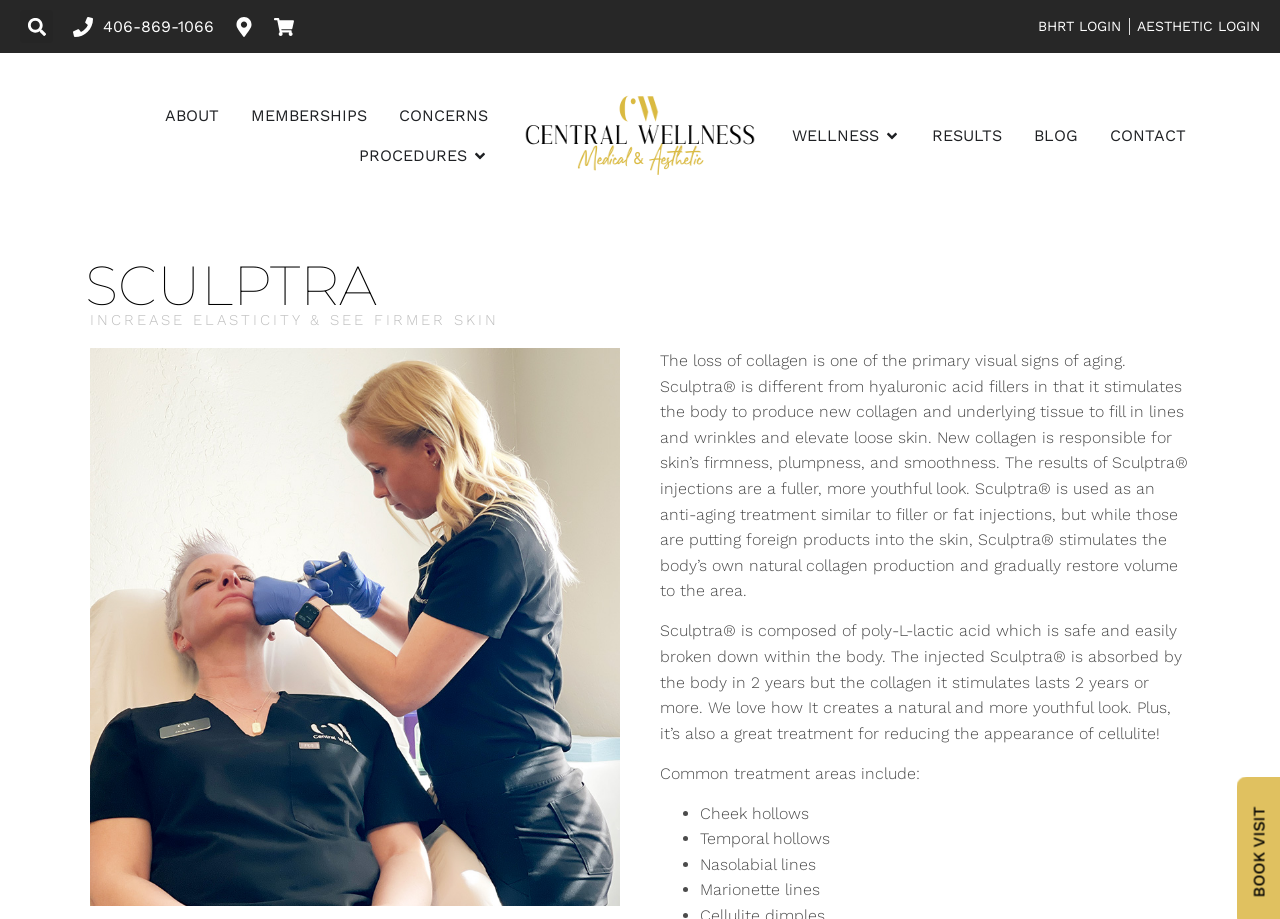Find the bounding box coordinates of the element to click in order to complete this instruction: "Visit Foundations of Health Dental Care website". The bounding box coordinates must be four float numbers between 0 and 1, denoted as [left, top, right, bottom].

None